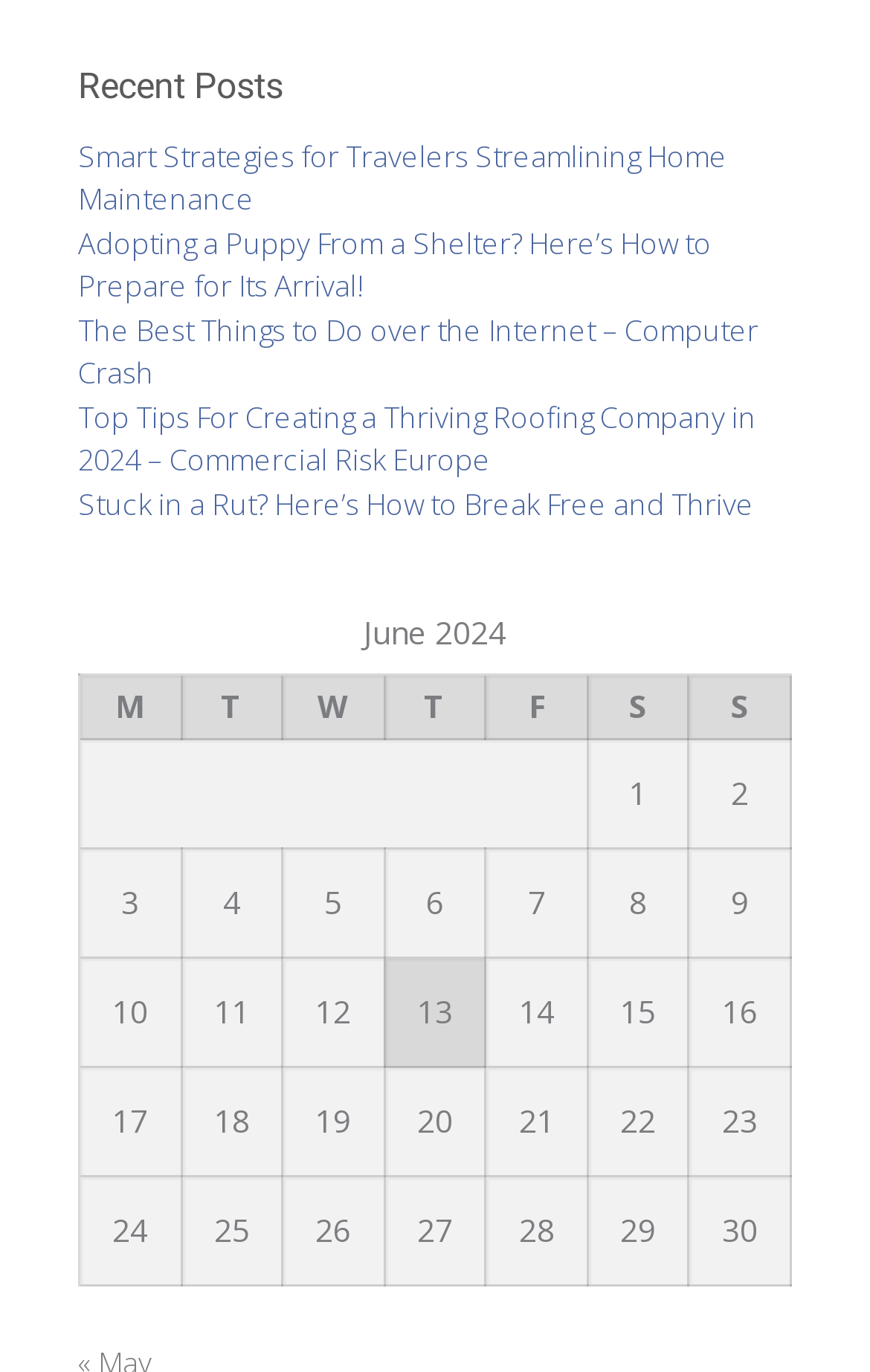What is the title of the first post?
Provide an in-depth and detailed explanation in response to the question.

The first post is identified by its link text 'Smart Strategies for Travelers Streamlining Home Maintenance' which is located at the top of the webpage, below the 'Recent Posts' heading.